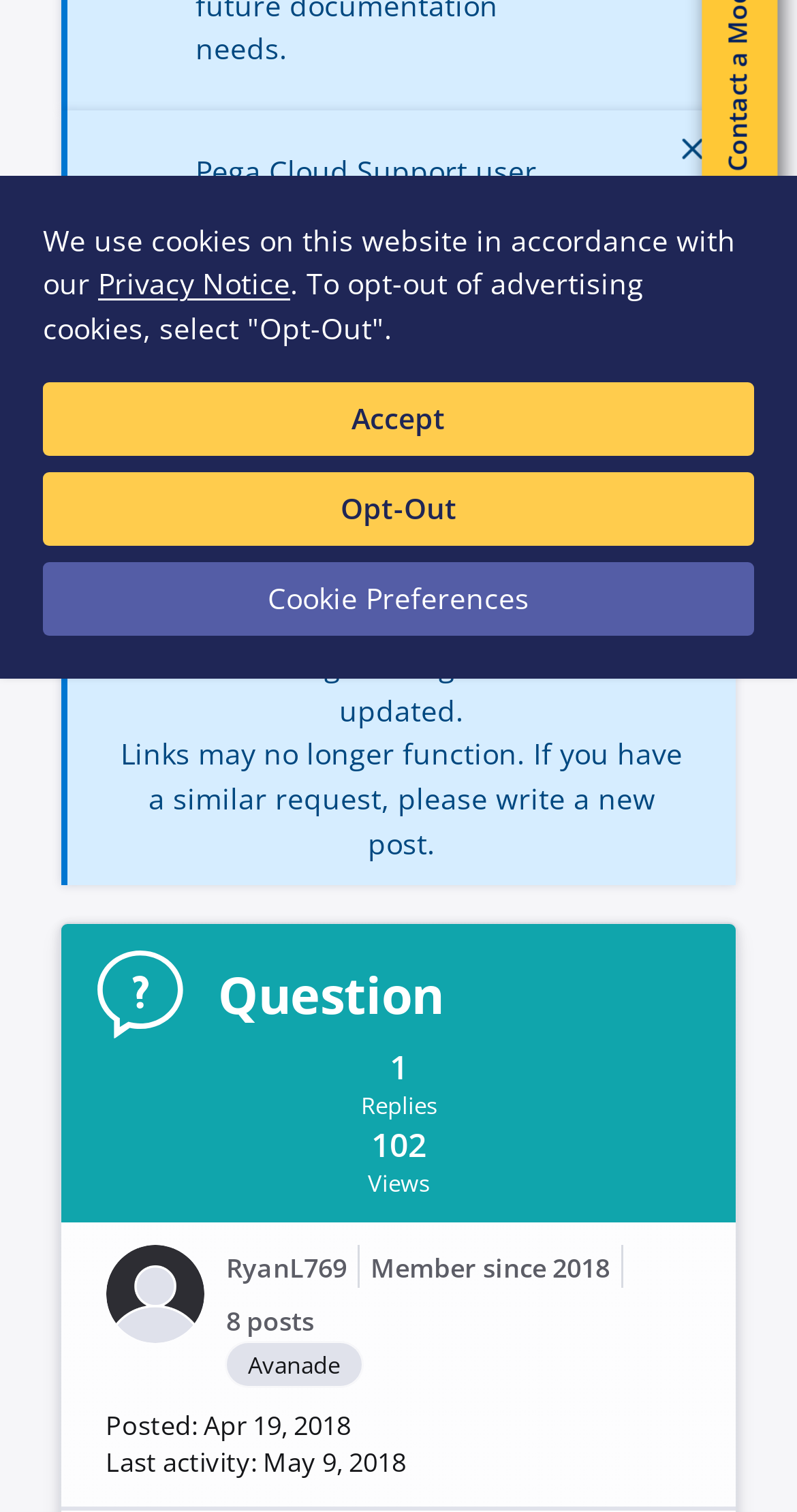Provide the bounding box coordinates of the HTML element described as: "Understanding Support User Roles". The bounding box coordinates should be four float numbers between 0 and 1, i.e., [left, top, right, bottom].

[0.245, 0.272, 0.663, 0.327]